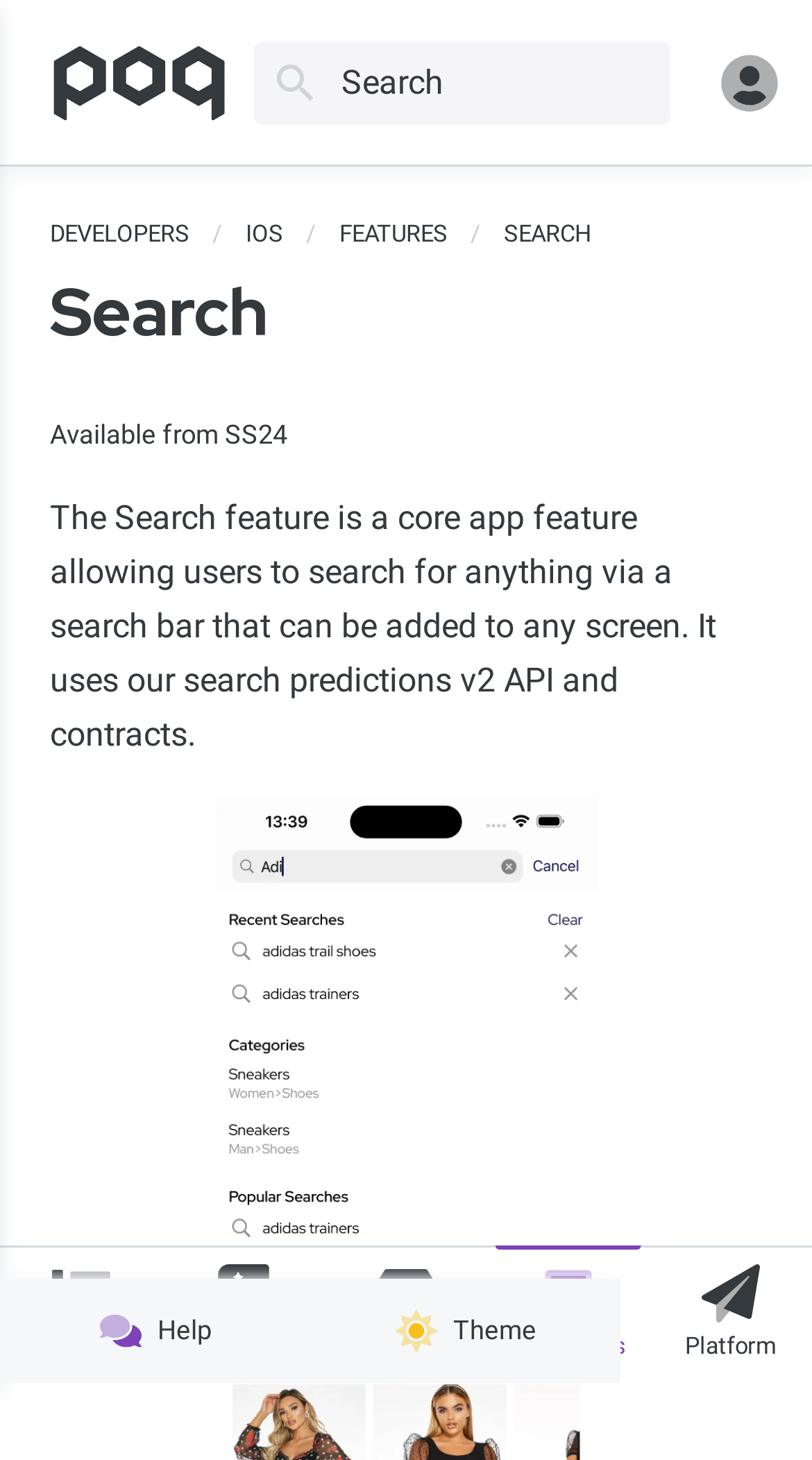Locate the bounding box coordinates of the element you need to click to accomplish the task described by this instruction: "view contents".

[0.0, 0.855, 0.2, 0.947]